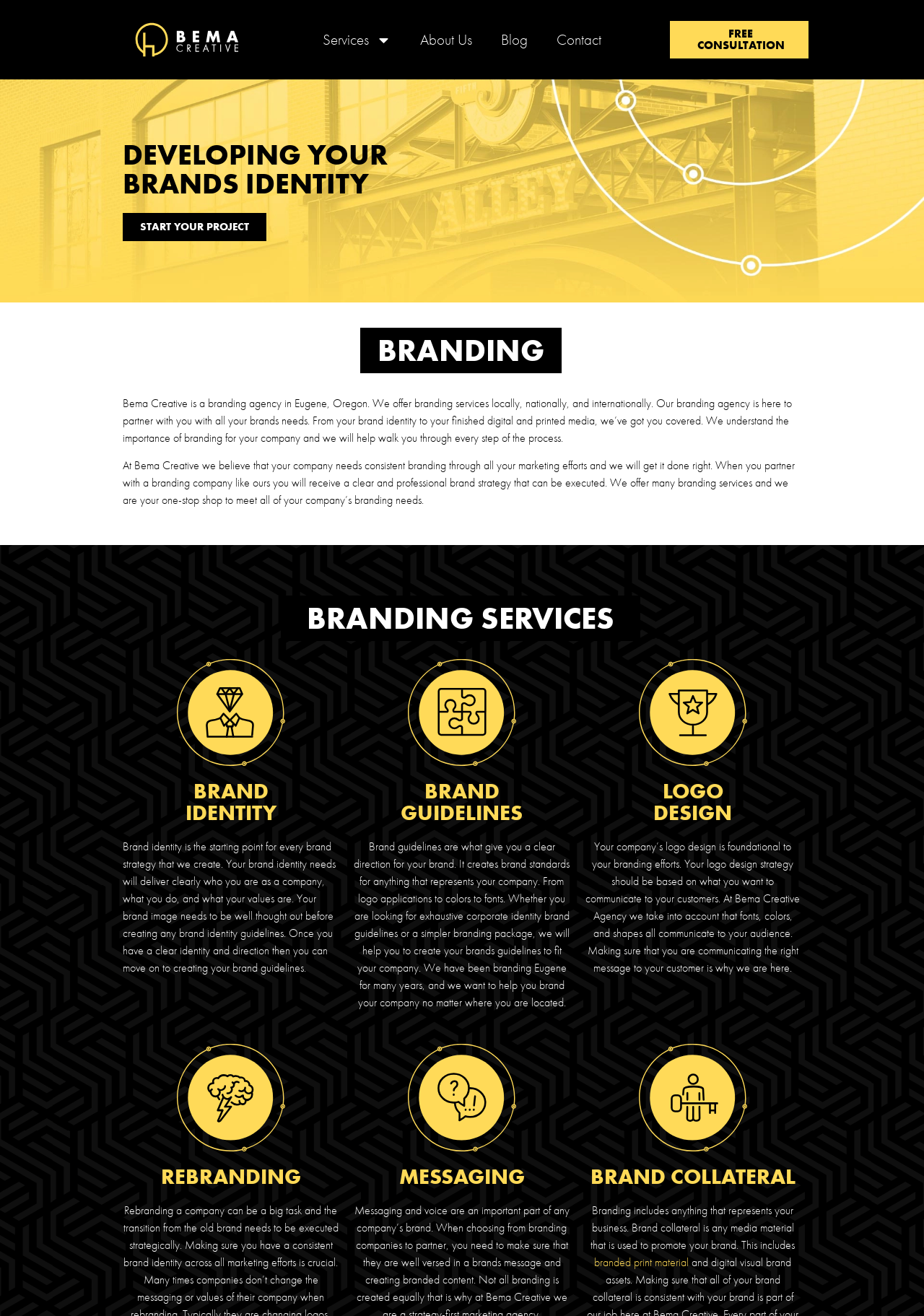Provide the bounding box coordinates of the HTML element this sentence describes: "About Us".

[0.439, 0.017, 0.527, 0.043]